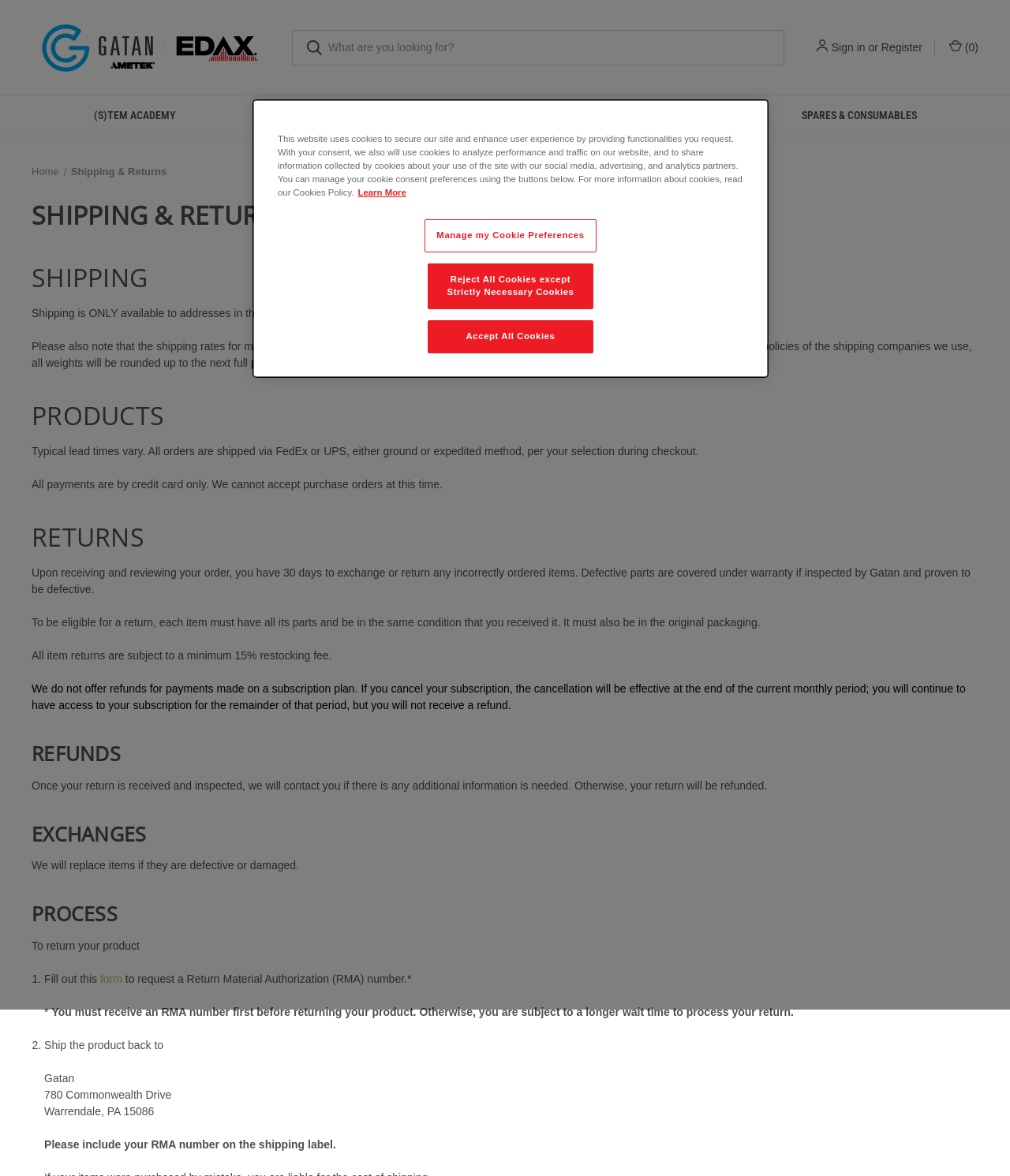Construct a comprehensive caption that outlines the webpage's structure and content.

This webpage is about the shipping and returns policy of Gatan and EDAX for spare parts and consumables. At the top left, there is a logo of Gatan, Inc. with a link to the company's website. Next to it, there is a search bar and a sign-in/register button. On the top right, there is a cart icon with a link to view the cart contents.

Below the top navigation bar, there is a breadcrumb navigation menu that shows the current page's location in the website's hierarchy. The main content of the page is divided into sections, each with a heading. The first section is about shipping, which explains that shipping is only available to addresses in the United States and that shipping rates are weight-based. 

The next section is about products, which mentions that typical lead times vary and that all orders are shipped via FedEx or UPS. The section also states that all payments are by credit card only and that purchase orders are not accepted.

The returns section explains that customers have 30 days to exchange or return incorrectly ordered items, and that defective parts are covered under warranty. It also outlines the conditions for returns, including that items must be in their original packaging and in the same condition as received.

The refunds section explains that refunds will be processed after the returned item is inspected, and that there is a minimum 15% restocking fee. The exchanges section states that defective or damaged items will be replaced.

The process section outlines the steps to return a product, including filling out a form to request a Return Material Authorization (RMA) number and shipping the product back to Gatan.

At the bottom of the page, there is a cookie banner that informs users about the website's use of cookies and provides options to manage cookie consent preferences.